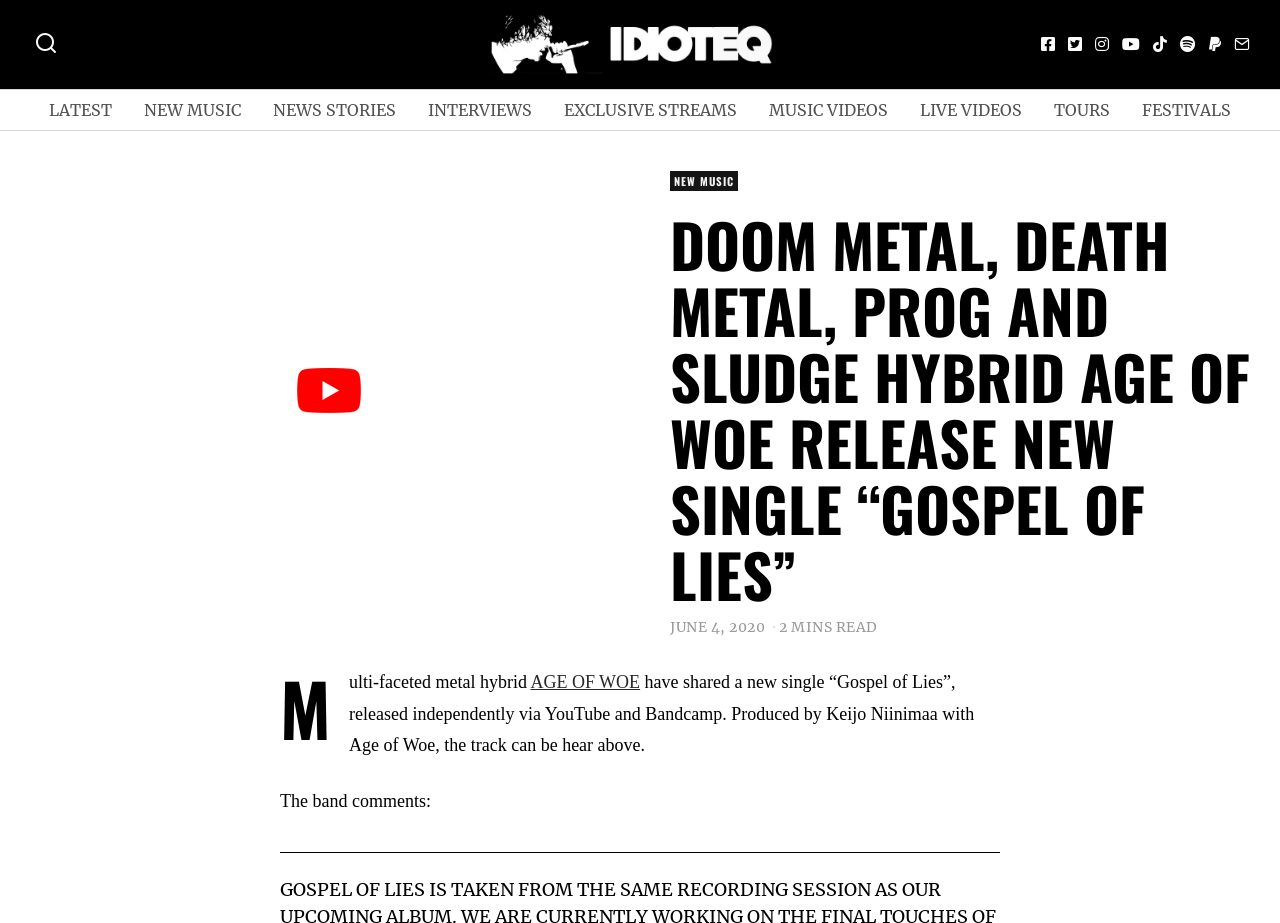Who produced the new single 'Gospel of Lies'?
Using the details from the image, give an elaborate explanation to answer the question.

The webpage states that the new single 'Gospel of Lies' was 'Produced by Keijo Niinimaa with Age of Woe', indicating that Keijo Niinimaa was the producer.